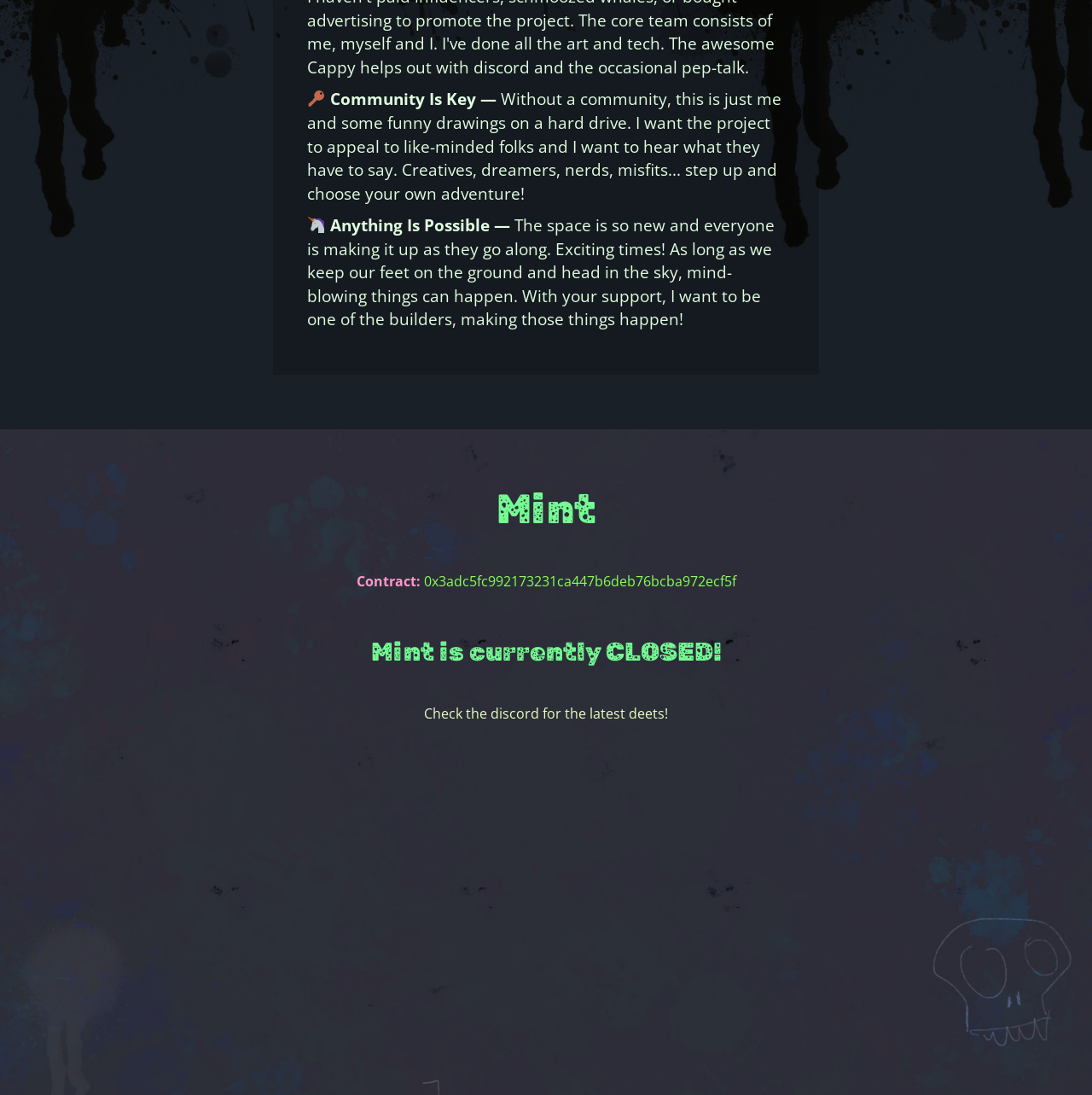Where can I find the latest information about Mint?
Please answer the question with a single word or phrase, referencing the image.

Discord